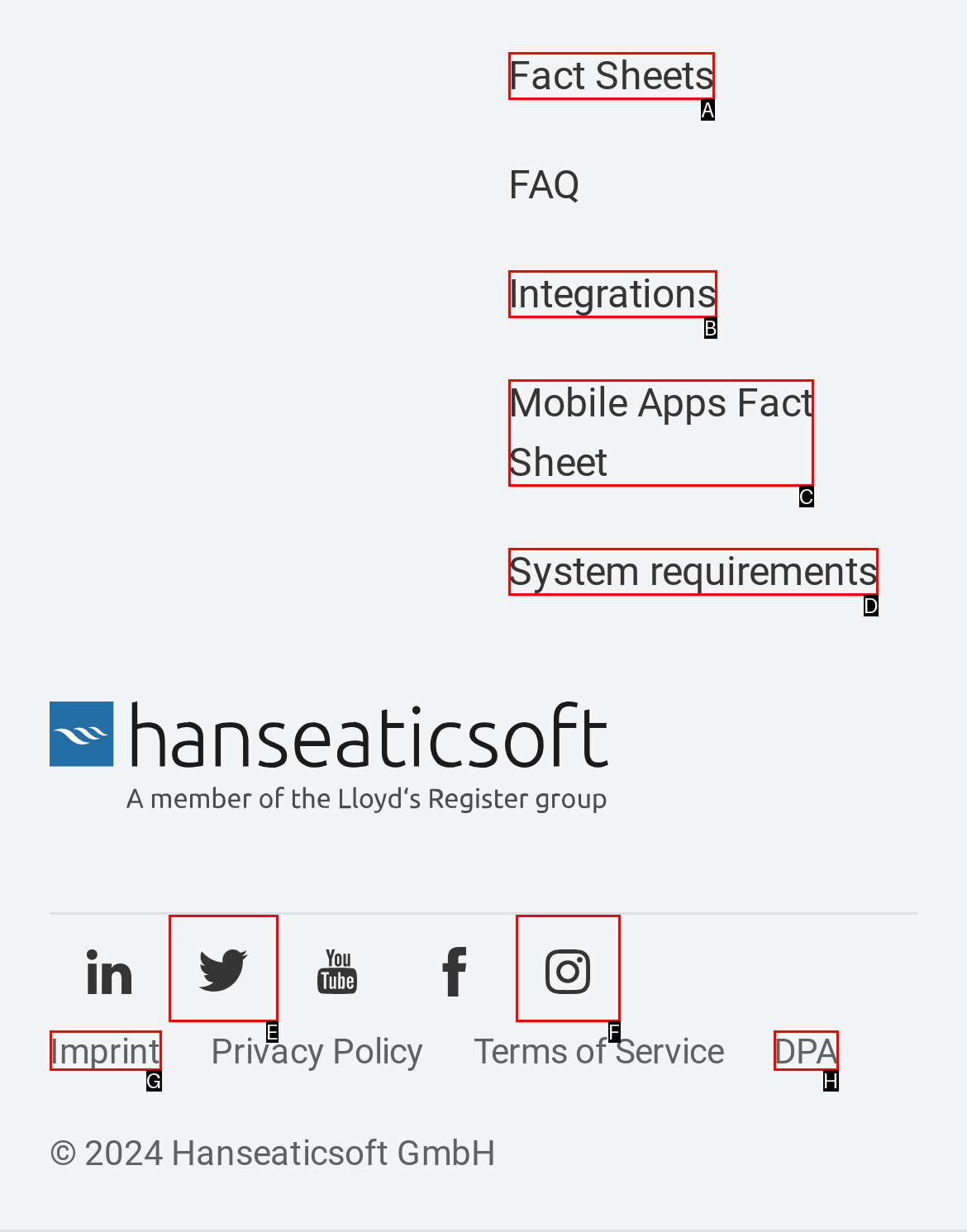Find the HTML element that matches the description: Mobile Apps Fact Sheet. Answer using the letter of the best match from the available choices.

C